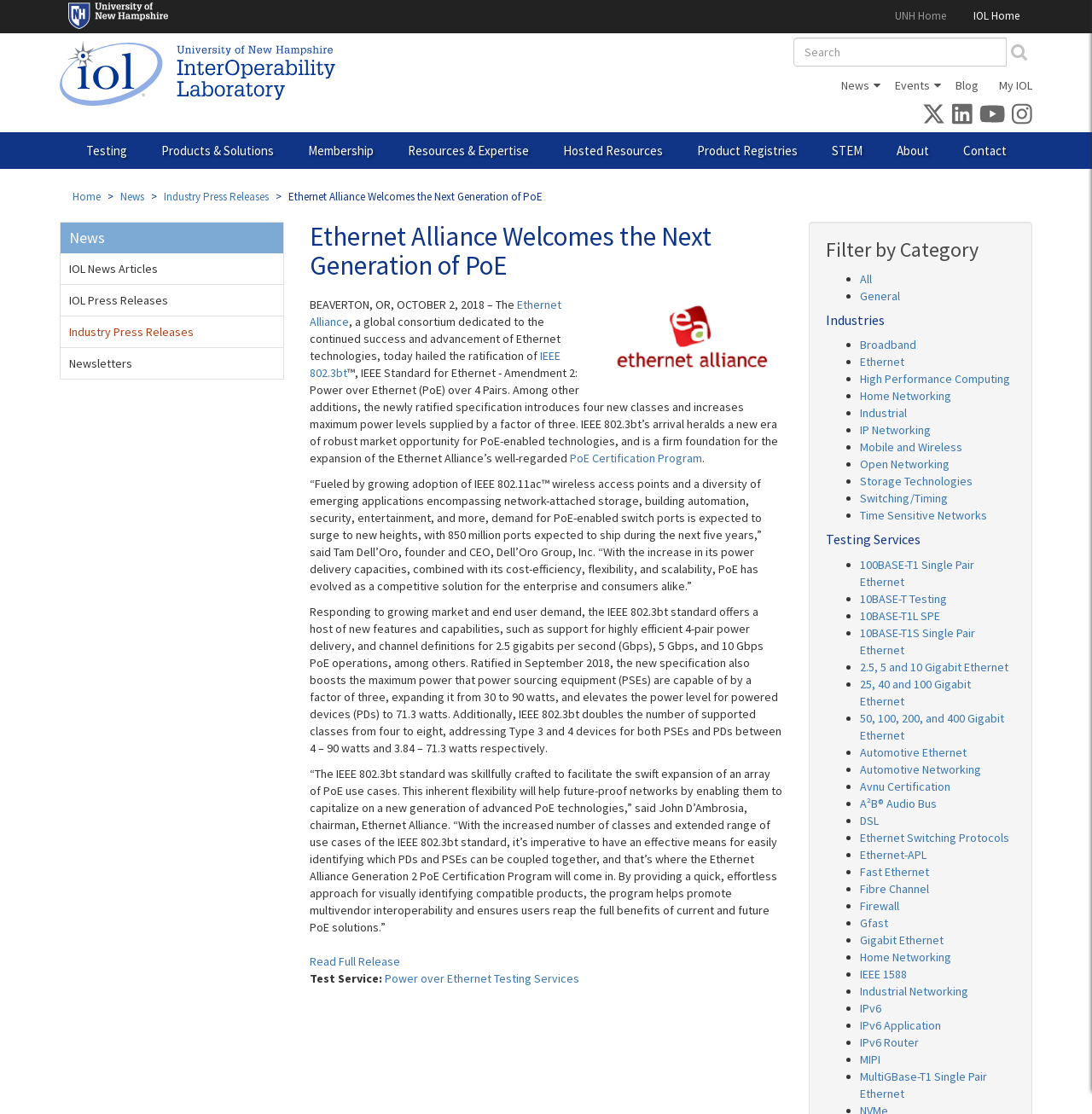Mark the bounding box of the element that matches the following description: "Switching/Timing".

[0.787, 0.44, 0.868, 0.454]